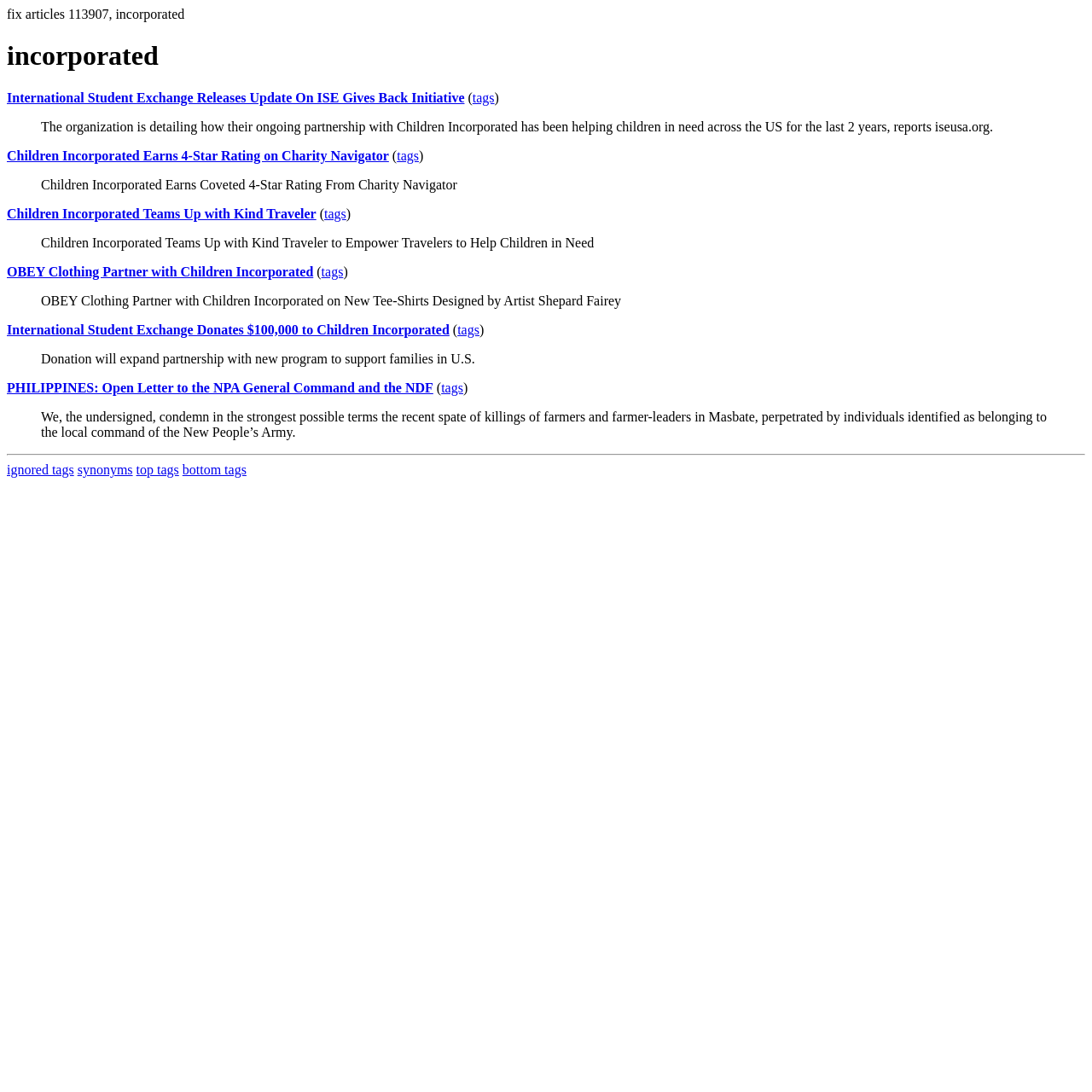Determine the coordinates of the bounding box that should be clicked to complete the instruction: "Check out About Us". The coordinates should be represented by four float numbers between 0 and 1: [left, top, right, bottom].

None